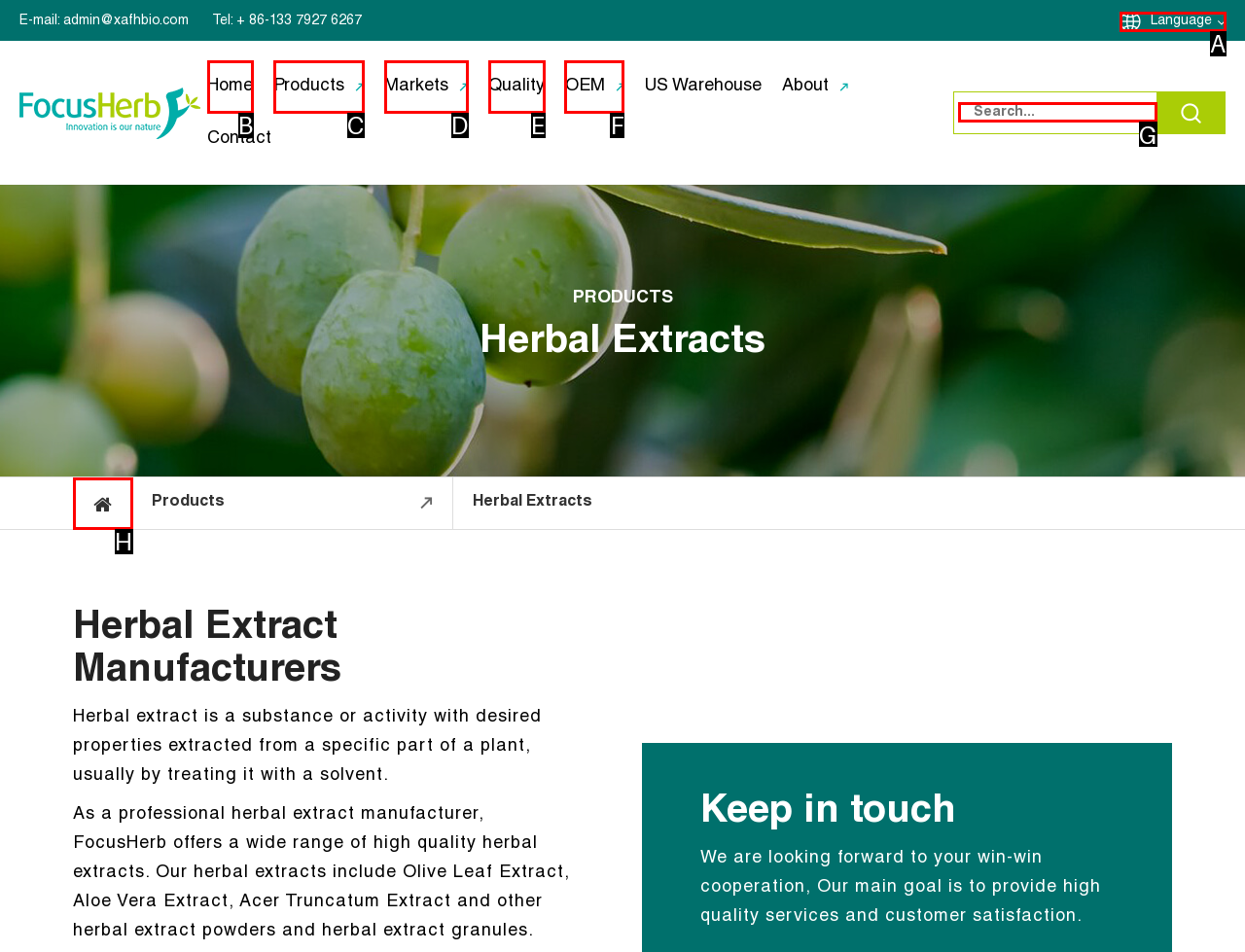Tell me which option best matches this description: Products
Answer with the letter of the matching option directly from the given choices.

C